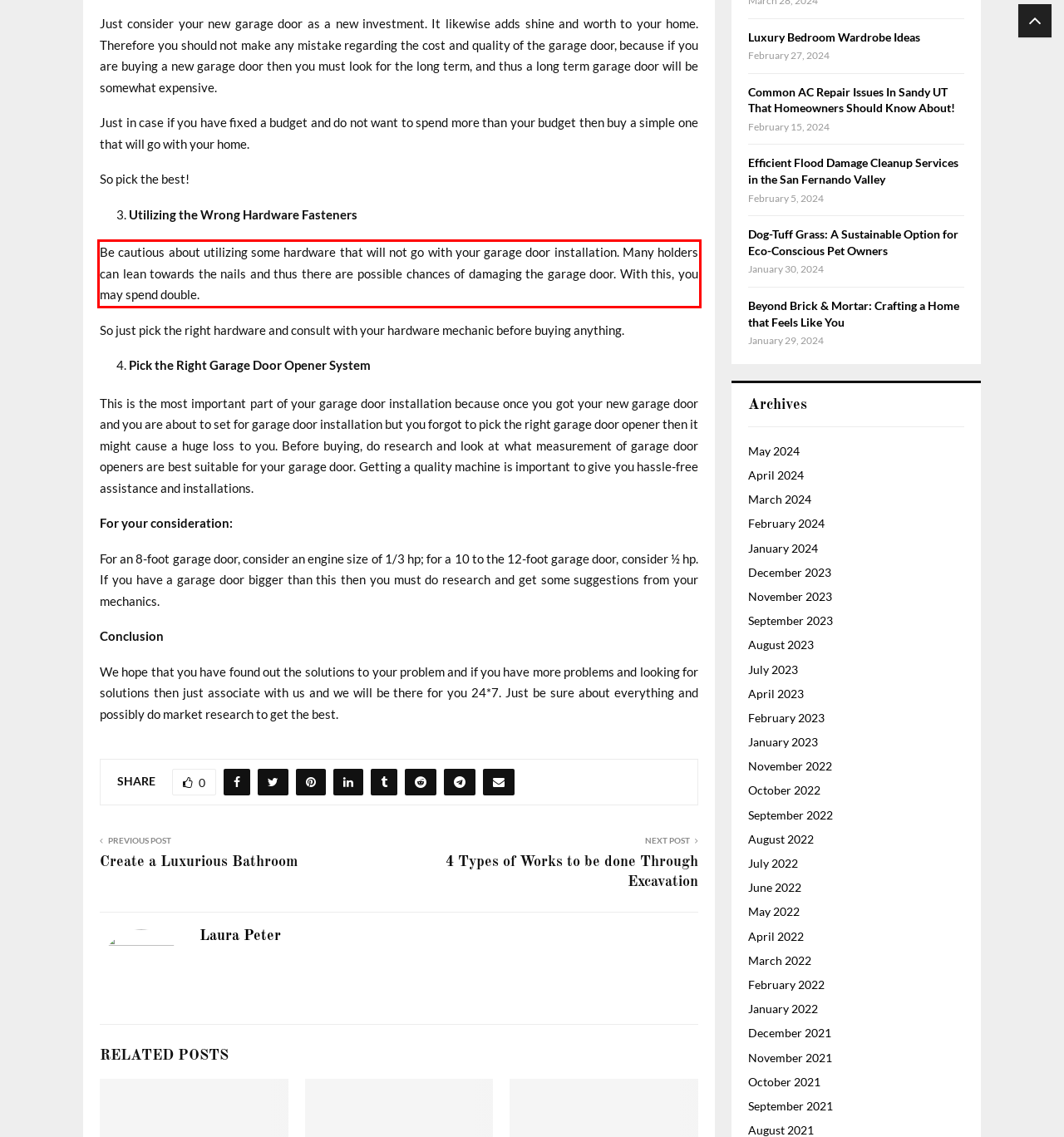Extract and provide the text found inside the red rectangle in the screenshot of the webpage.

Be cautious about utilizing some hardware that will not go with your garage door installation. Many holders can lean towards the nails and thus there are possible chances of damaging the garage door. With this, you may spend double.